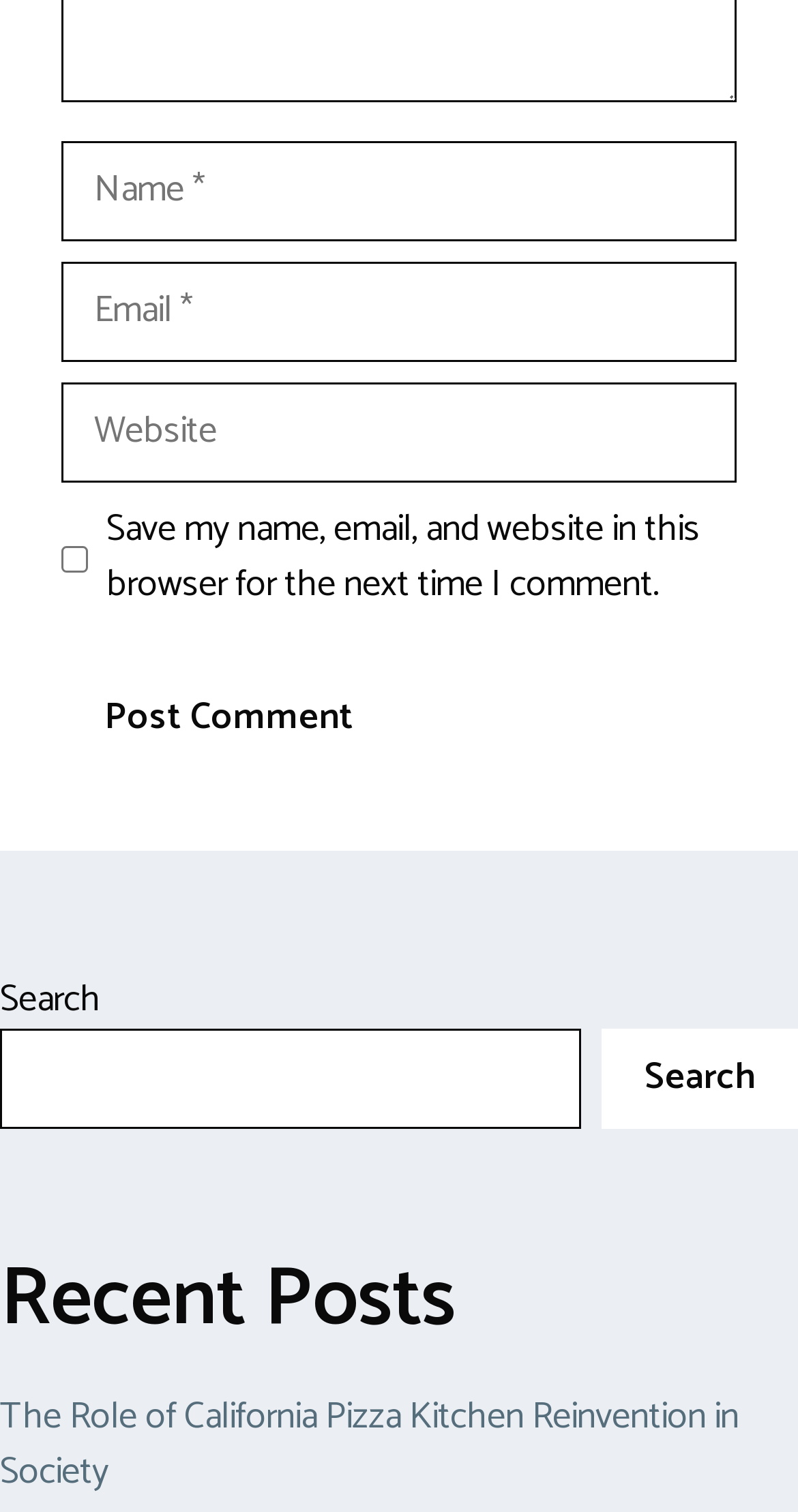Pinpoint the bounding box coordinates of the area that should be clicked to complete the following instruction: "Enter your name". The coordinates must be given as four float numbers between 0 and 1, i.e., [left, top, right, bottom].

[0.077, 0.094, 0.923, 0.16]